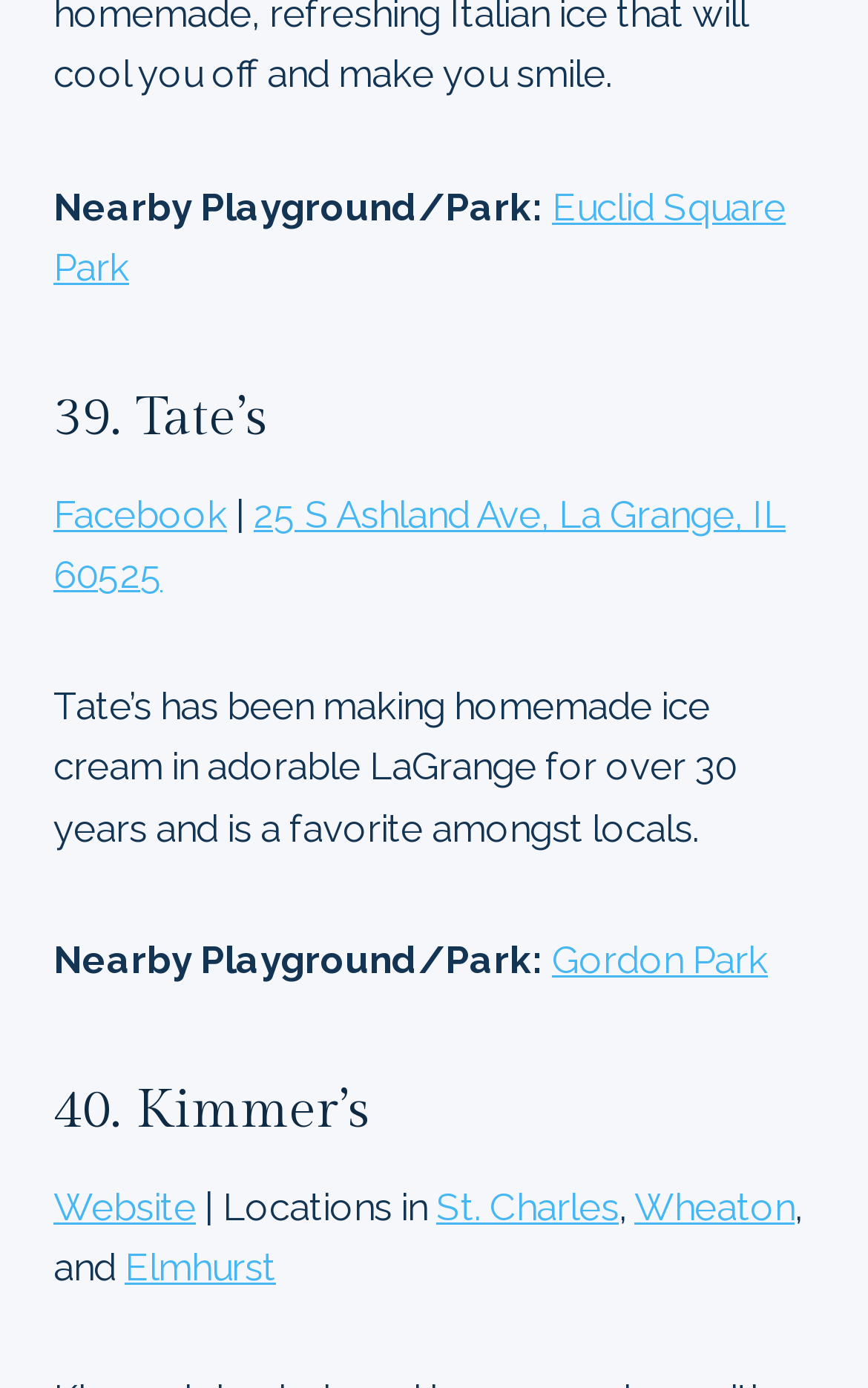Given the element description Elmhurst, identify the bounding box coordinates for the UI element on the webpage screenshot. The format should be (top-left x, top-left y, bottom-right x, bottom-right y), with values between 0 and 1.

[0.144, 0.897, 0.318, 0.929]